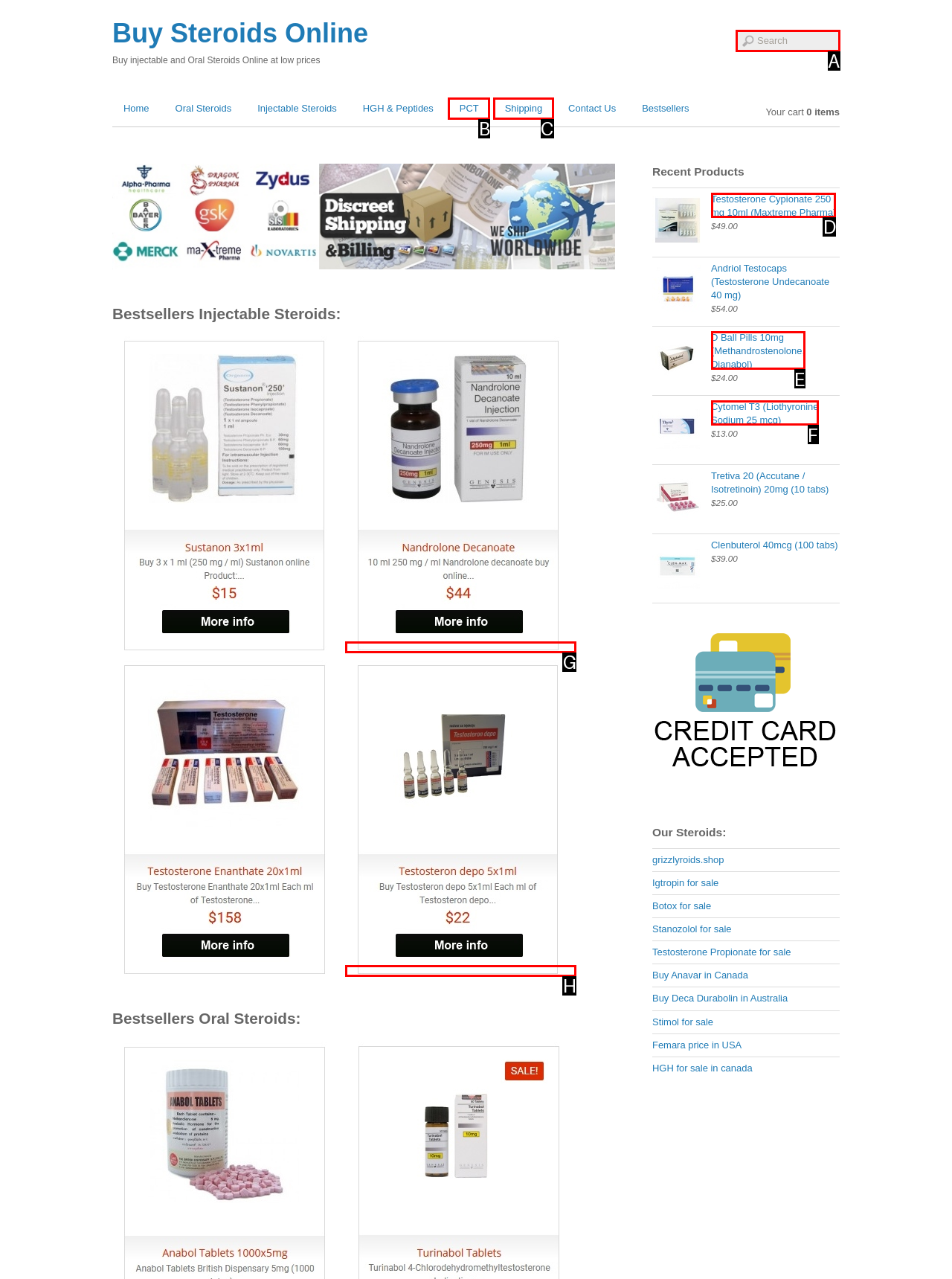Out of the given choices, which letter corresponds to the UI element required to Click the 'WORK' link? Answer with the letter.

None